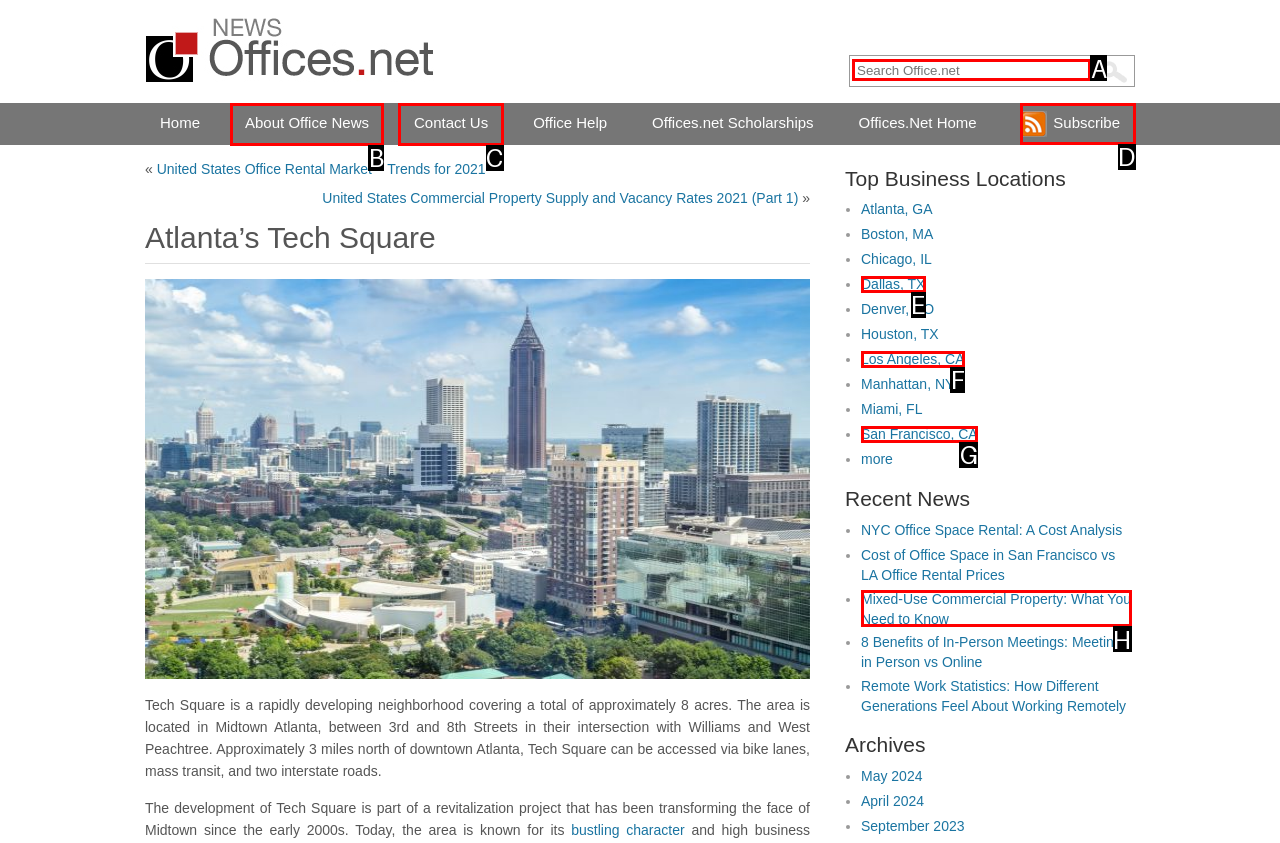Figure out which option to click to perform the following task: Search Office.net
Provide the letter of the correct option in your response.

A